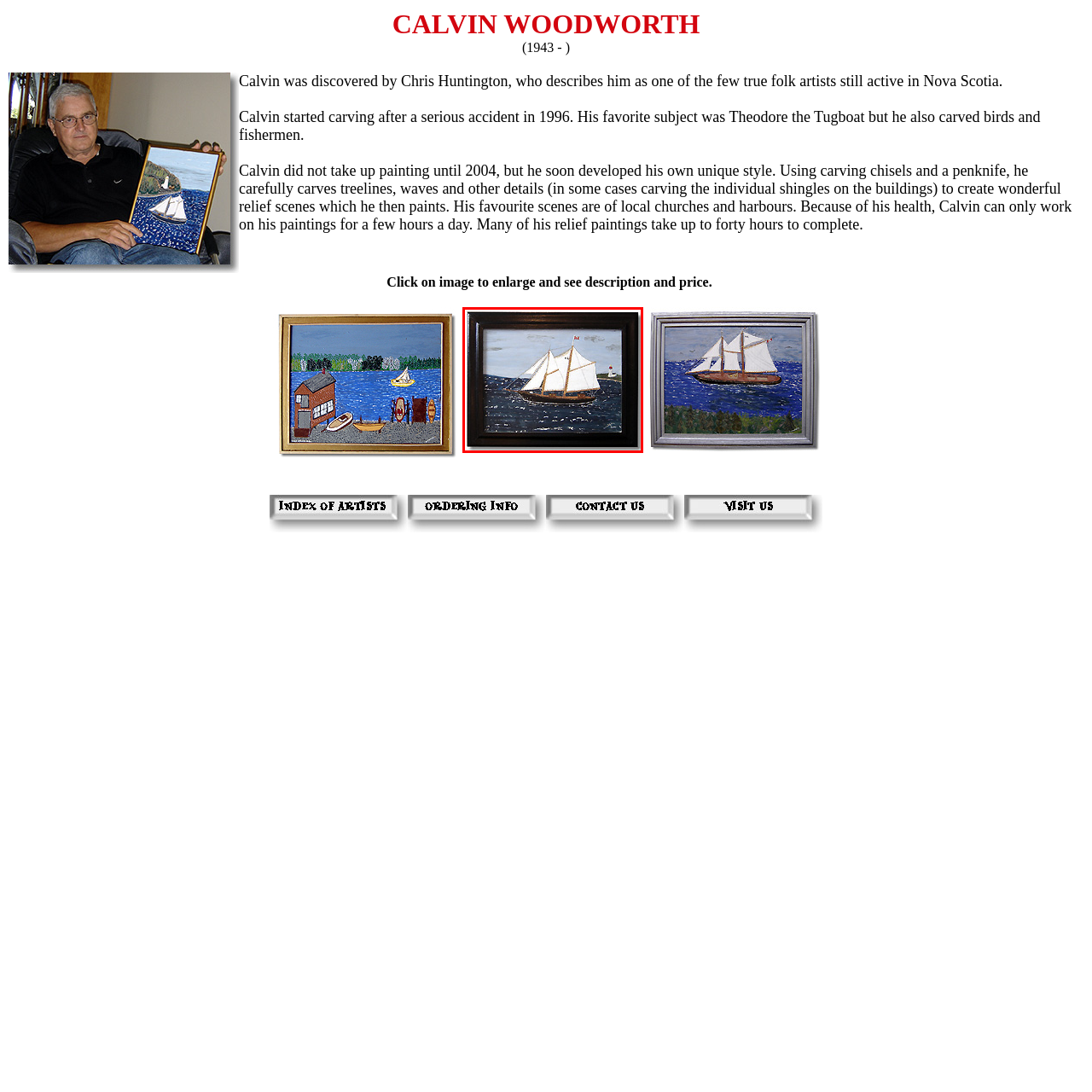When did Calvin Woodworth start painting?
Pay attention to the image within the red bounding box and answer using just one word or a concise phrase.

2004